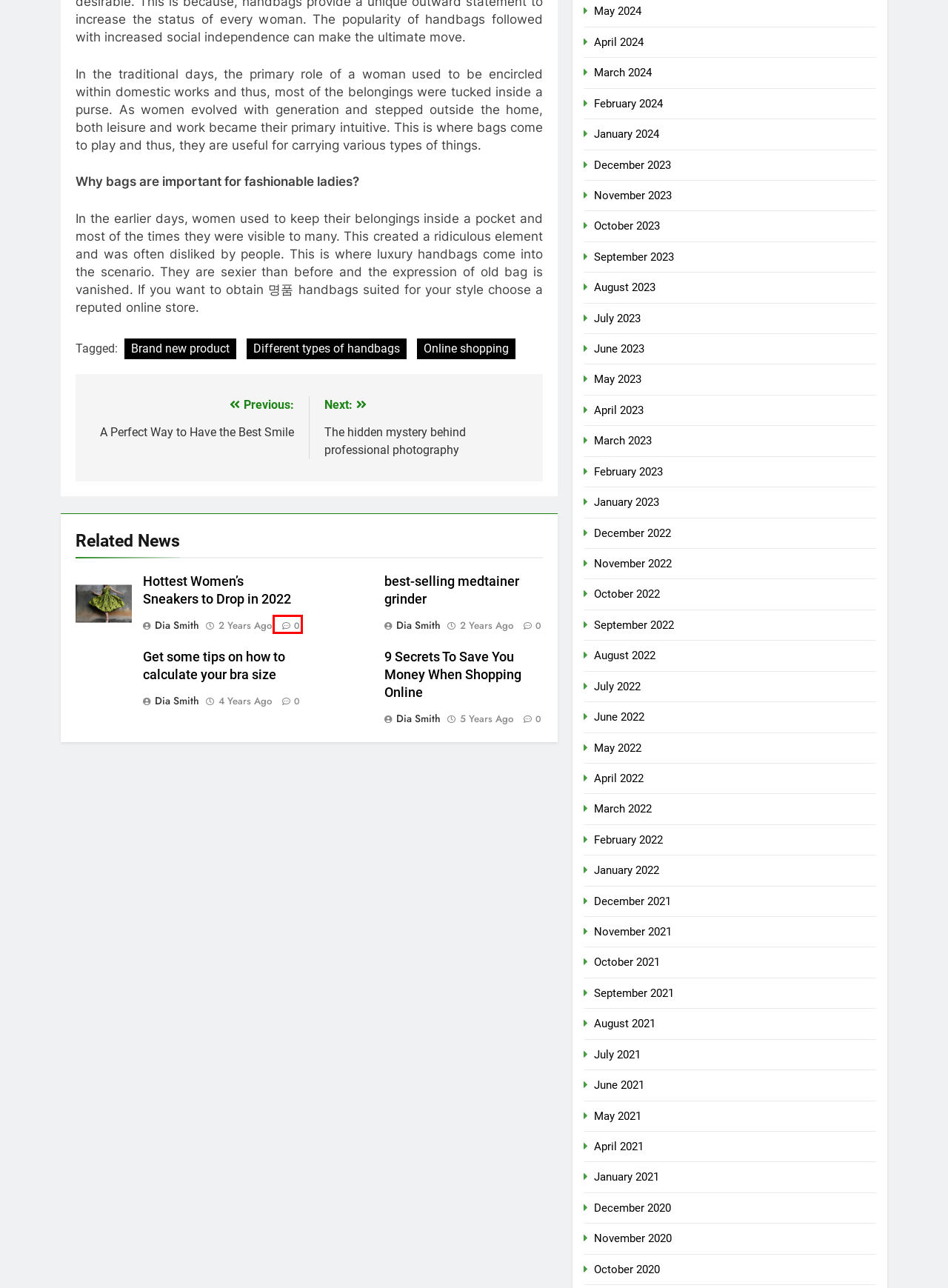Inspect the provided webpage screenshot, concentrating on the element within the red bounding box. Select the description that best represents the new webpage after you click the highlighted element. Here are the candidates:
A. Hottest Women’s Sneakers to Drop in 2022 | Amber Makeup and Hair
B. November, 2023 | Amber Makeup and Hair
C. April, 2022 | Amber Makeup and Hair
D. April, 2023 | Amber Makeup and Hair
E. July, 2021 | Amber Makeup and Hair
F. November, 2021 | Amber Makeup and Hair
G. March, 2024 | Amber Makeup and Hair
H. October, 2022 | Amber Makeup and Hair

A